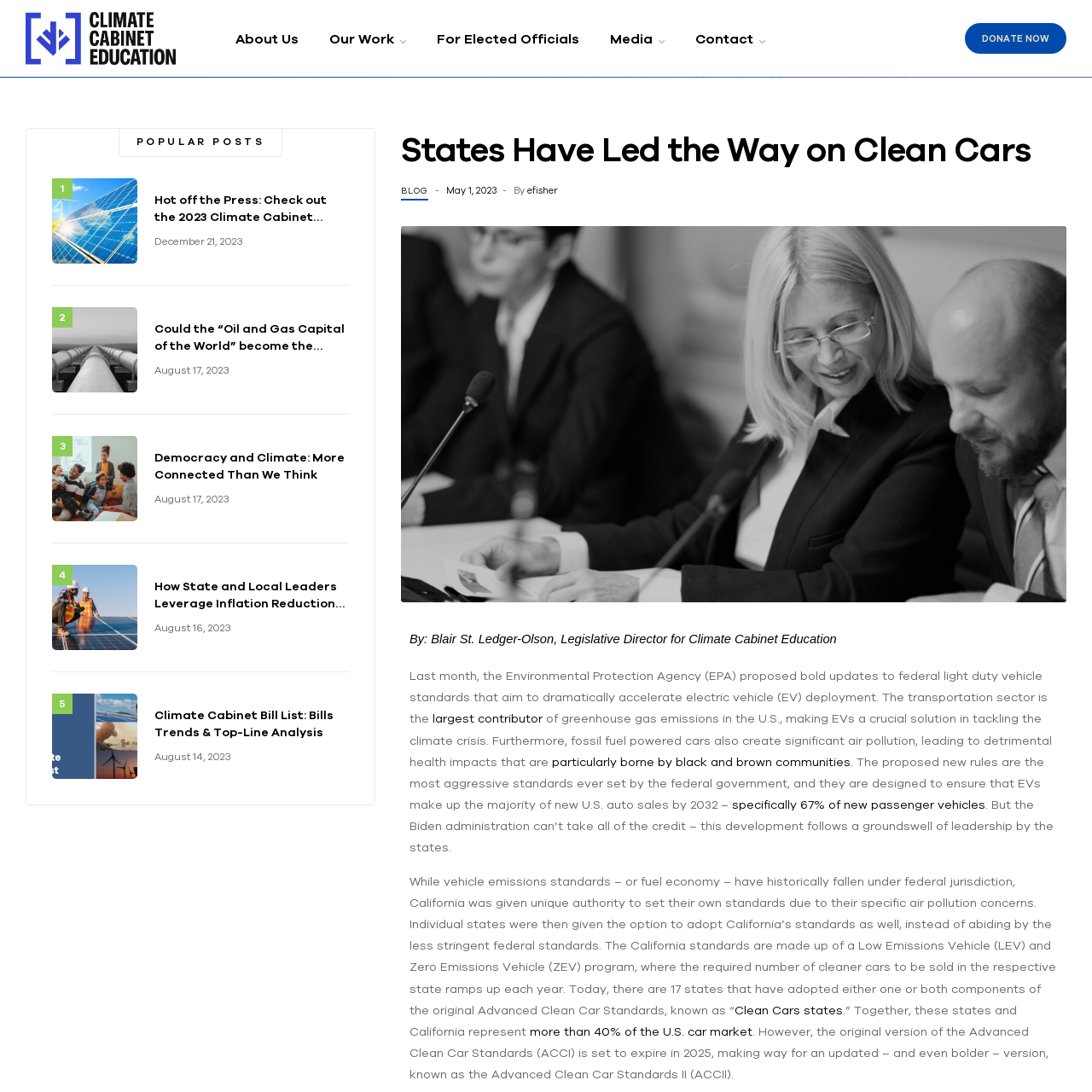Provide the bounding box coordinates of the HTML element this sentence describes: "May 1, 2023May 1, 2023". The bounding box coordinates consist of four float numbers between 0 and 1, i.e., [left, top, right, bottom].

[0.409, 0.169, 0.455, 0.179]